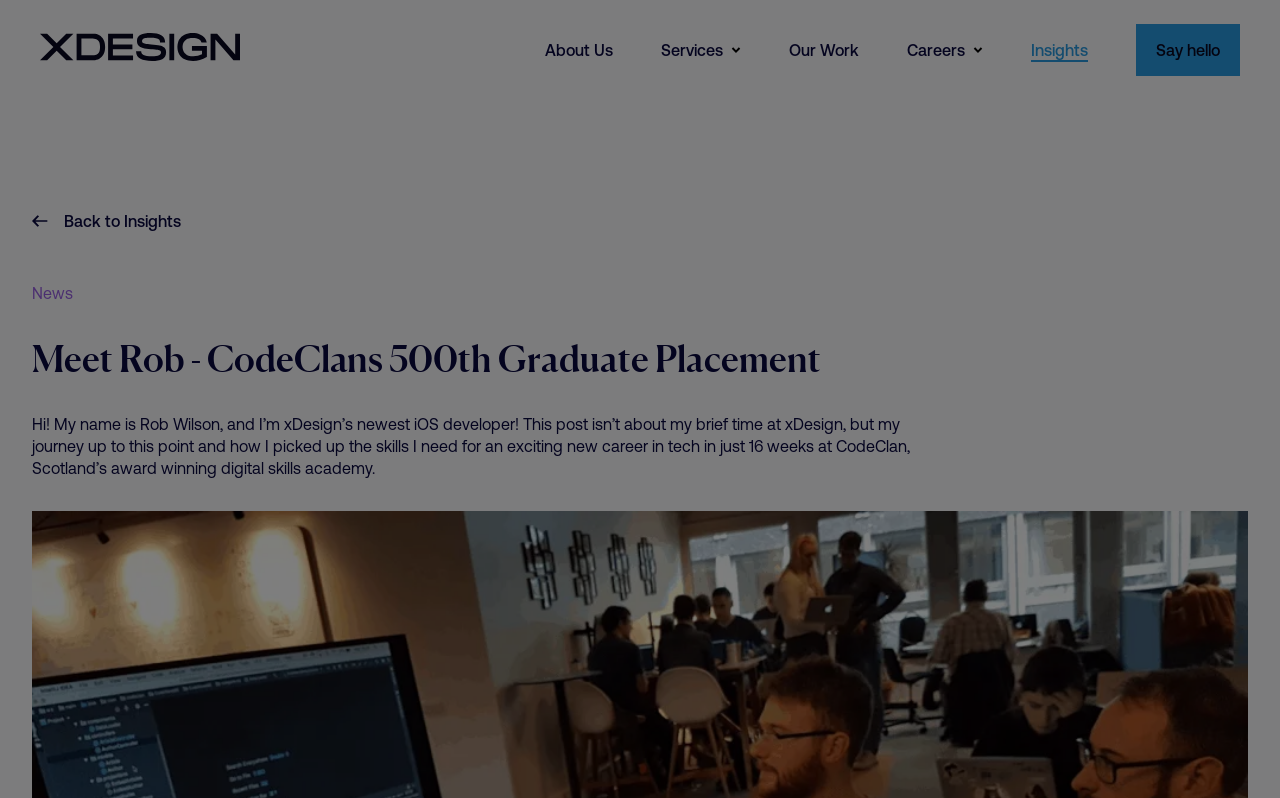Bounding box coordinates are specified in the format (top-left x, top-left y, bottom-right x, bottom-right y). All values are floating point numbers bounded between 0 and 1. Please provide the bounding box coordinate of the region this sentence describes: Our Work

[0.616, 0.05, 0.671, 0.075]